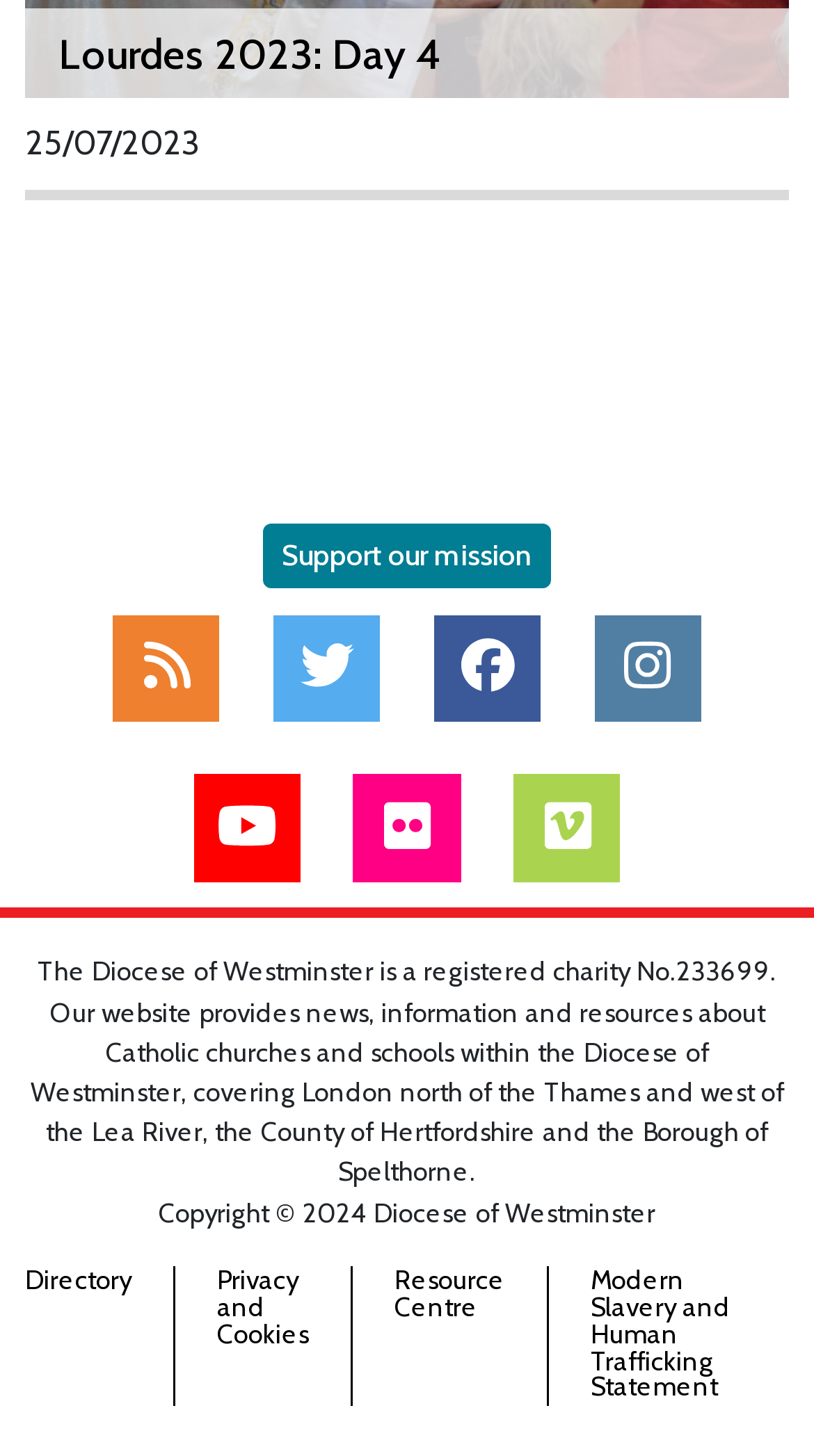Can you show the bounding box coordinates of the region to click on to complete the task described in the instruction: "Read about Lourdes 2023: Day 4"?

[0.031, 0.006, 0.969, 0.068]